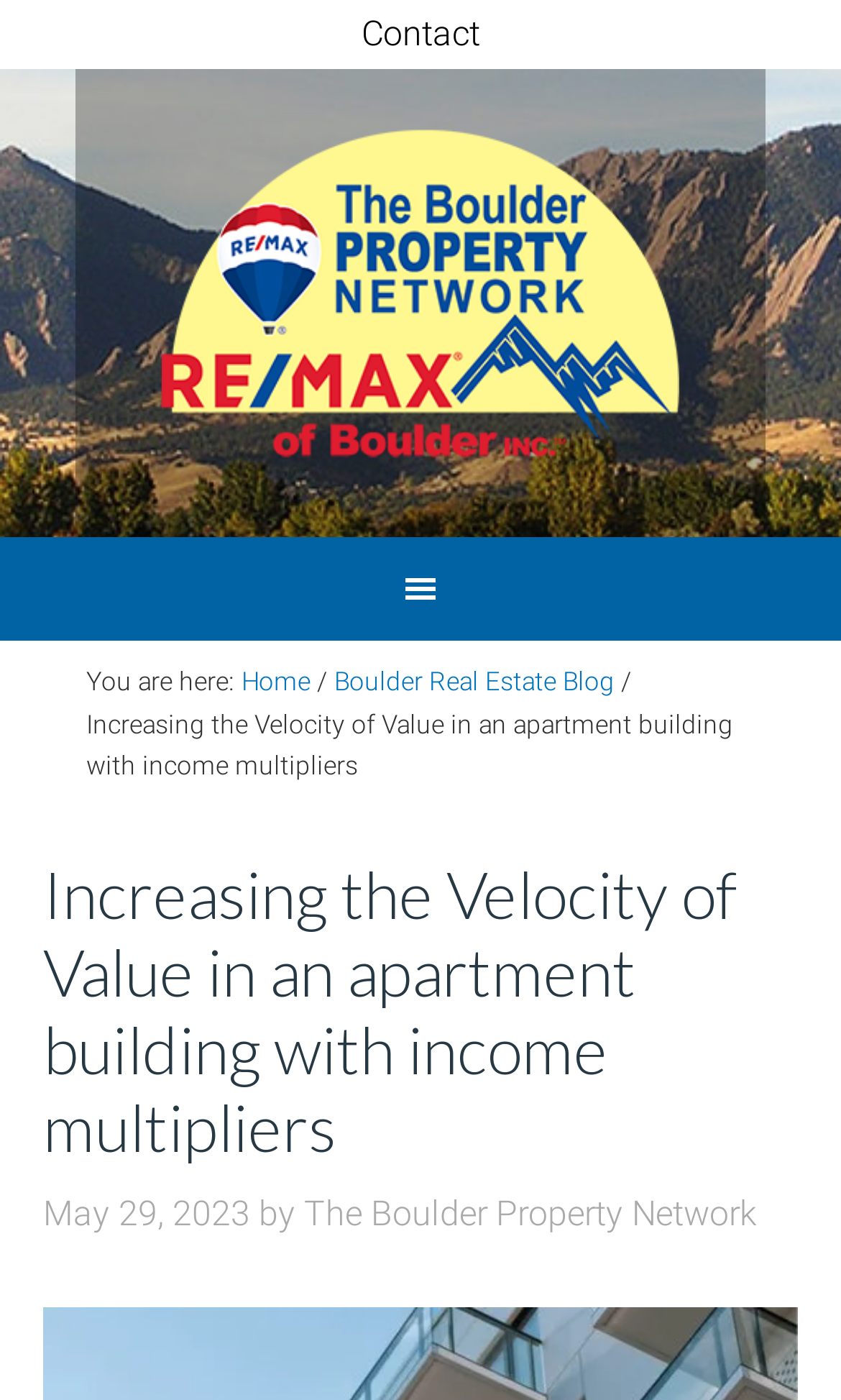What is the name of the blog?
Please respond to the question with a detailed and well-explained answer.

I found the answer by looking at the breadcrumb navigation section, where it says 'You are here:' followed by a link to 'Home', then a separator, then a link to 'Boulder Real Estate Blog', which suggests that the current page is part of this blog.